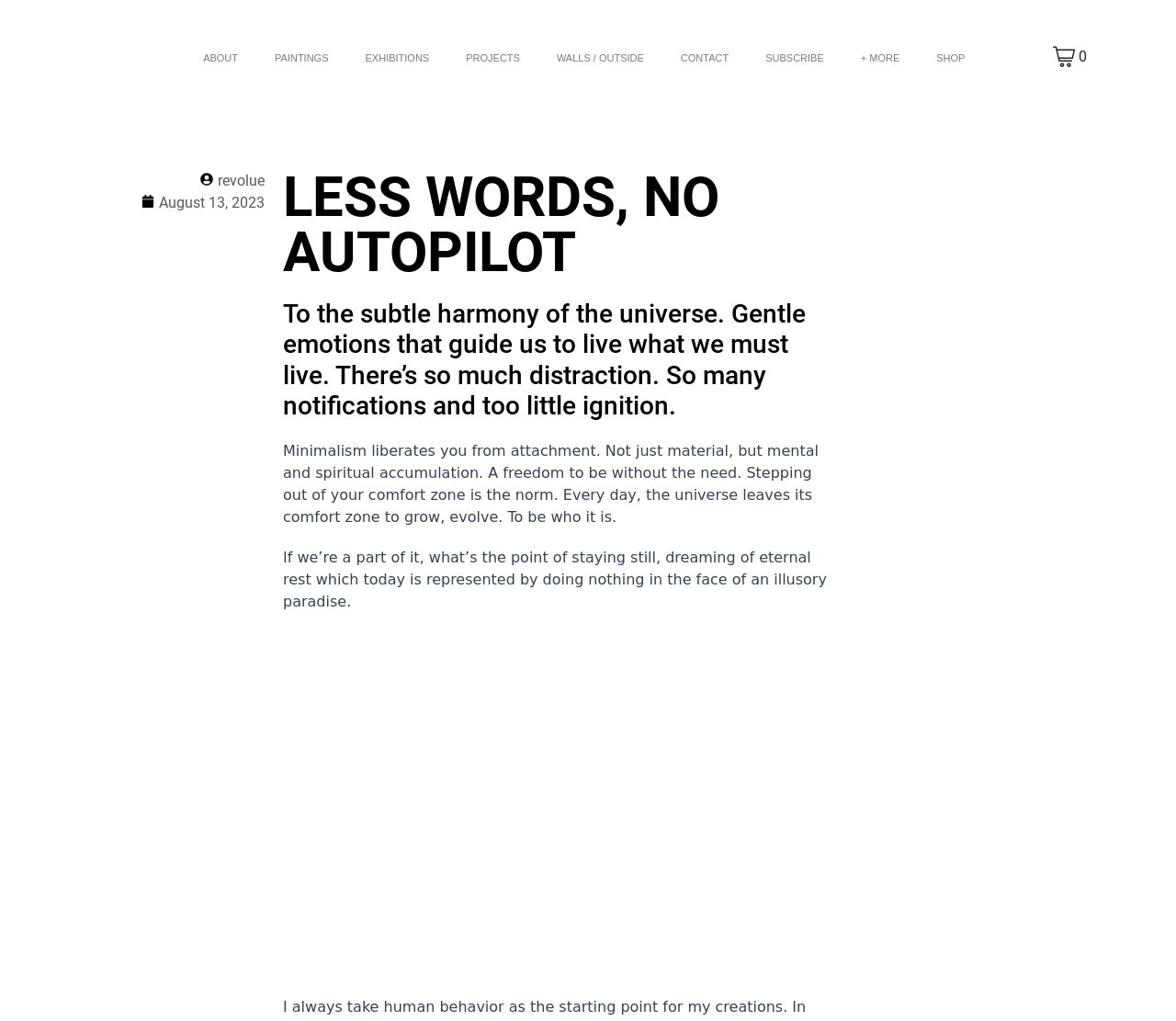Determine the coordinates of the bounding box for the clickable area needed to execute this instruction: "contact the artist".

[0.563, 0.042, 0.635, 0.071]